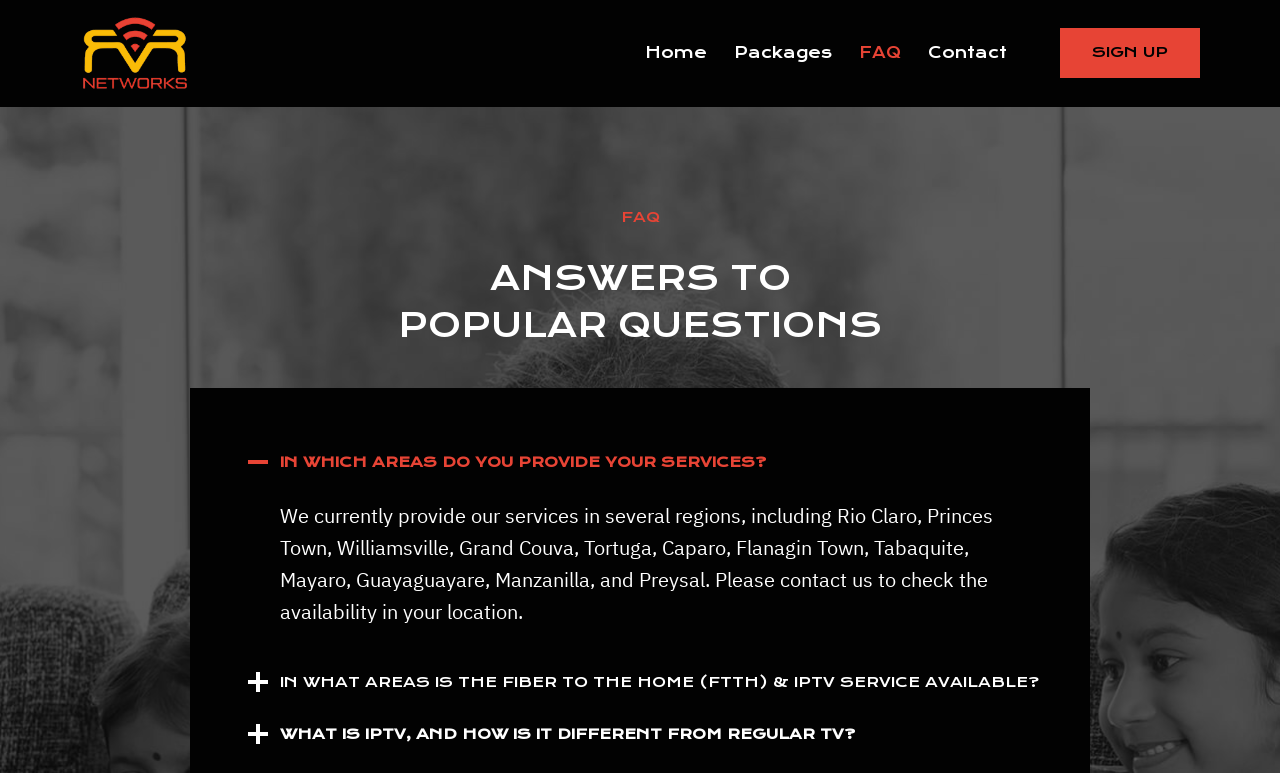Calculate the bounding box coordinates for the UI element based on the following description: "Sign Up". Ensure the coordinates are four float numbers between 0 and 1, i.e., [left, top, right, bottom].

[0.828, 0.037, 0.938, 0.101]